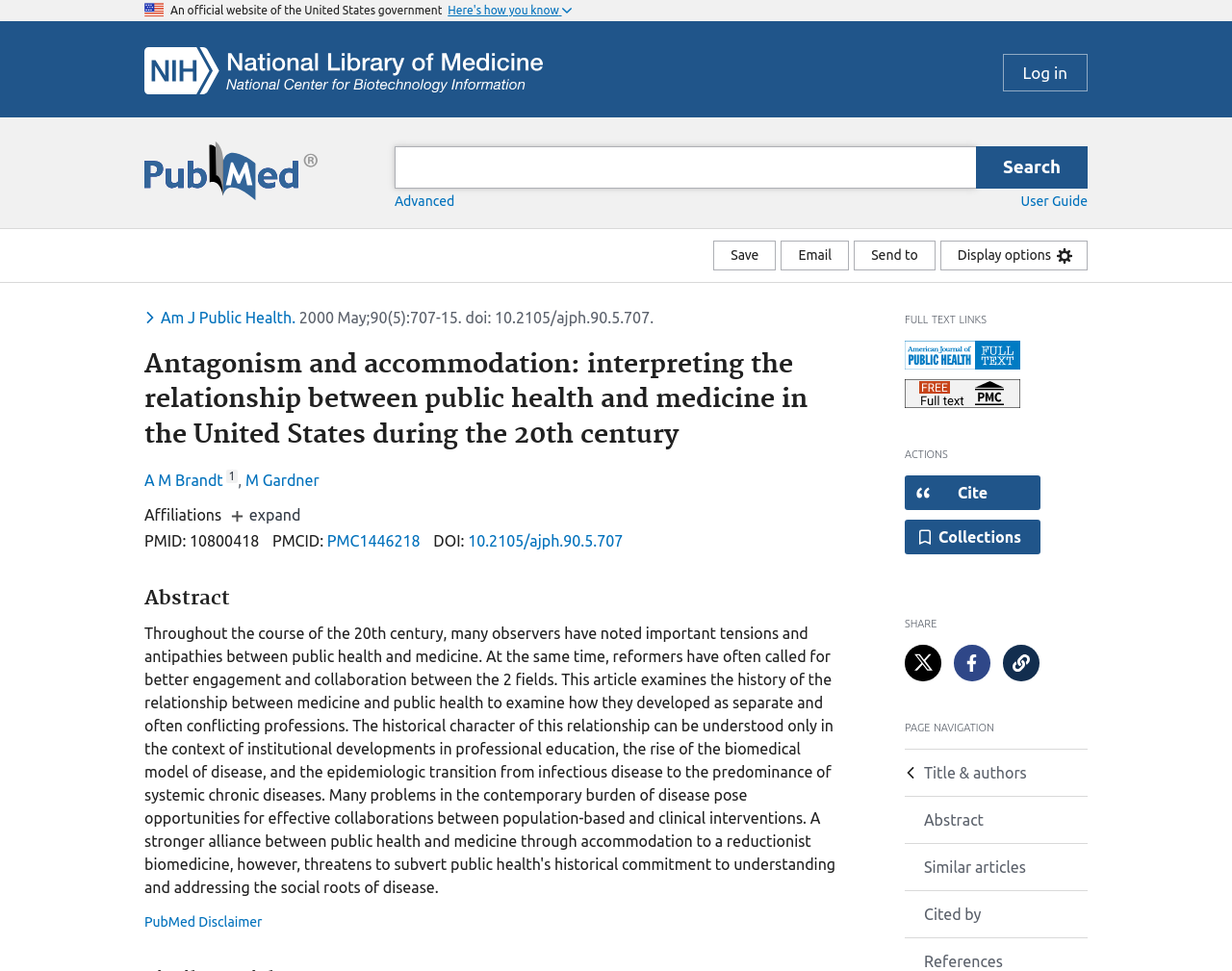Generate a thorough caption that explains the contents of the webpage.

This webpage appears to be a scientific article page from PubMed, a database of biomedical literature. At the top of the page, there is a header section with an image of the U.S. flag, a button labeled "Here's how you know," and a link to the NCBI Logo. Below this, there is a search bar with a PubMed logo and a combobox to input search queries.

On the left side of the page, there are several buttons and links, including "Save," "Email," "Send to," and "Display options." There is also a section with links to full-text providers and a citation style dropdown menu.

The main content of the page is divided into sections, including "Title & authors," "Abstract," and "Similar articles." The "Title & authors" section displays the title of the article, "Antagonism and accommodation: interpreting the relationship between public health and medicine in the United States during the 20th century," along with the authors' names and affiliations. The "Abstract" section provides a brief summary of the article.

There are also several links and buttons throughout the page, including links to navigate to different sections of the article, such as the abstract and similar articles, and buttons to save the article, email it, or share it on social media. At the bottom of the page, there is a disclaimer from PubMed.

Overall, the webpage is well-organized and easy to navigate, with clear headings and concise text. The layout is clean and functional, making it easy to find and access the information presented.